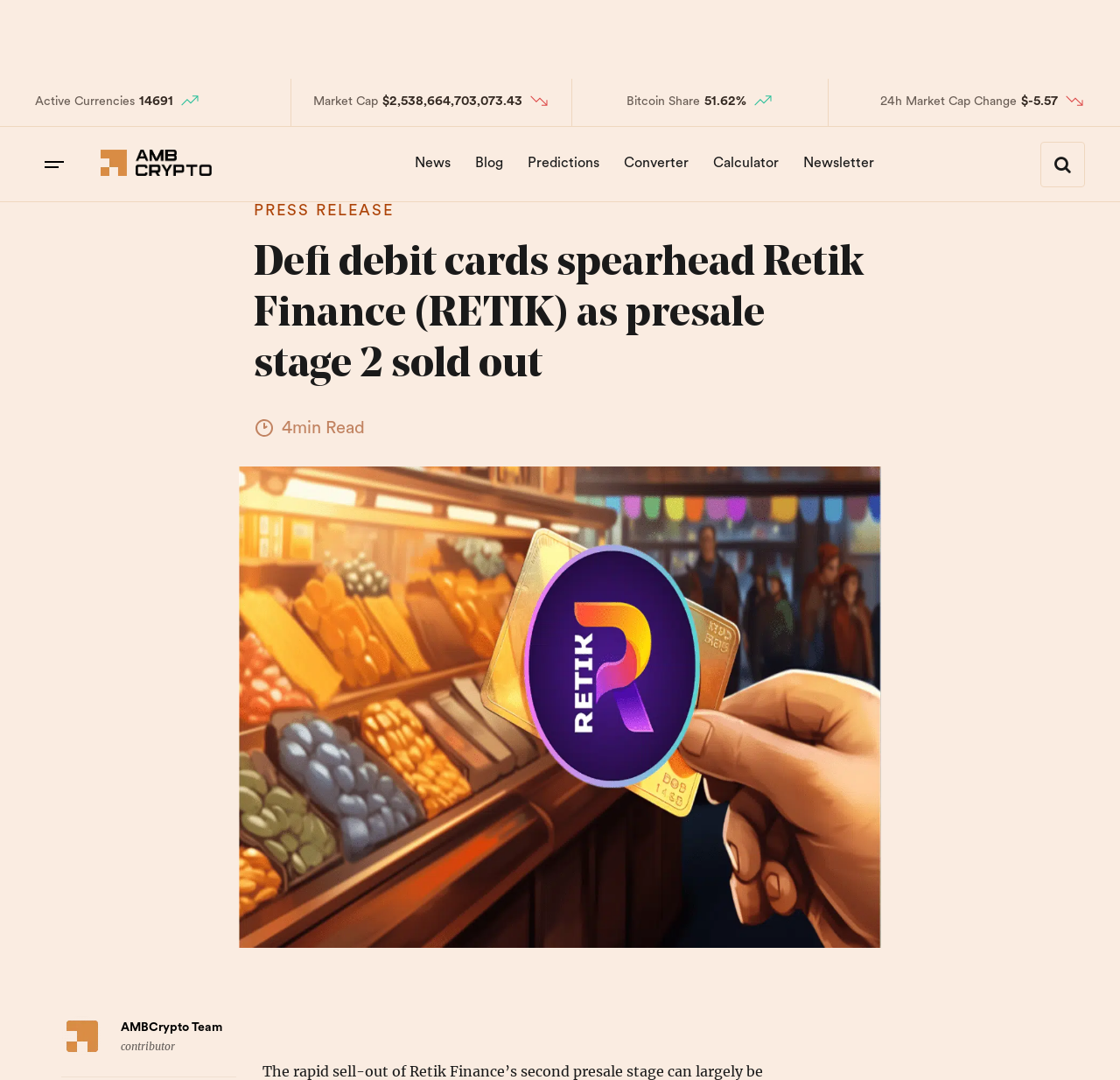Pinpoint the bounding box coordinates of the area that must be clicked to complete this instruction: "View the author's profile".

[0.108, 0.946, 0.198, 0.958]